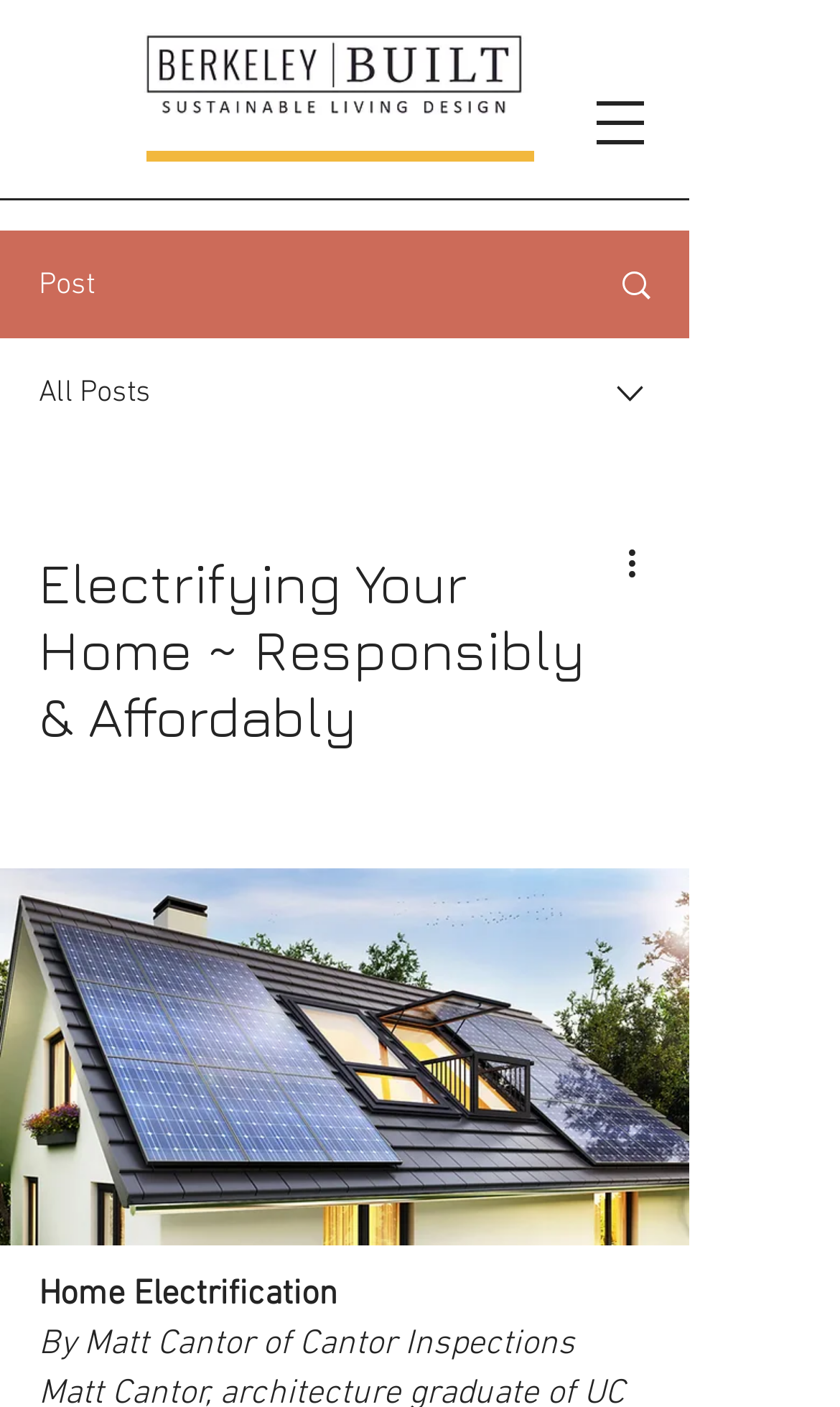Please extract the webpage's main title and generate its text content.

Electrifying Your Home ~ Responsibly & Affordably